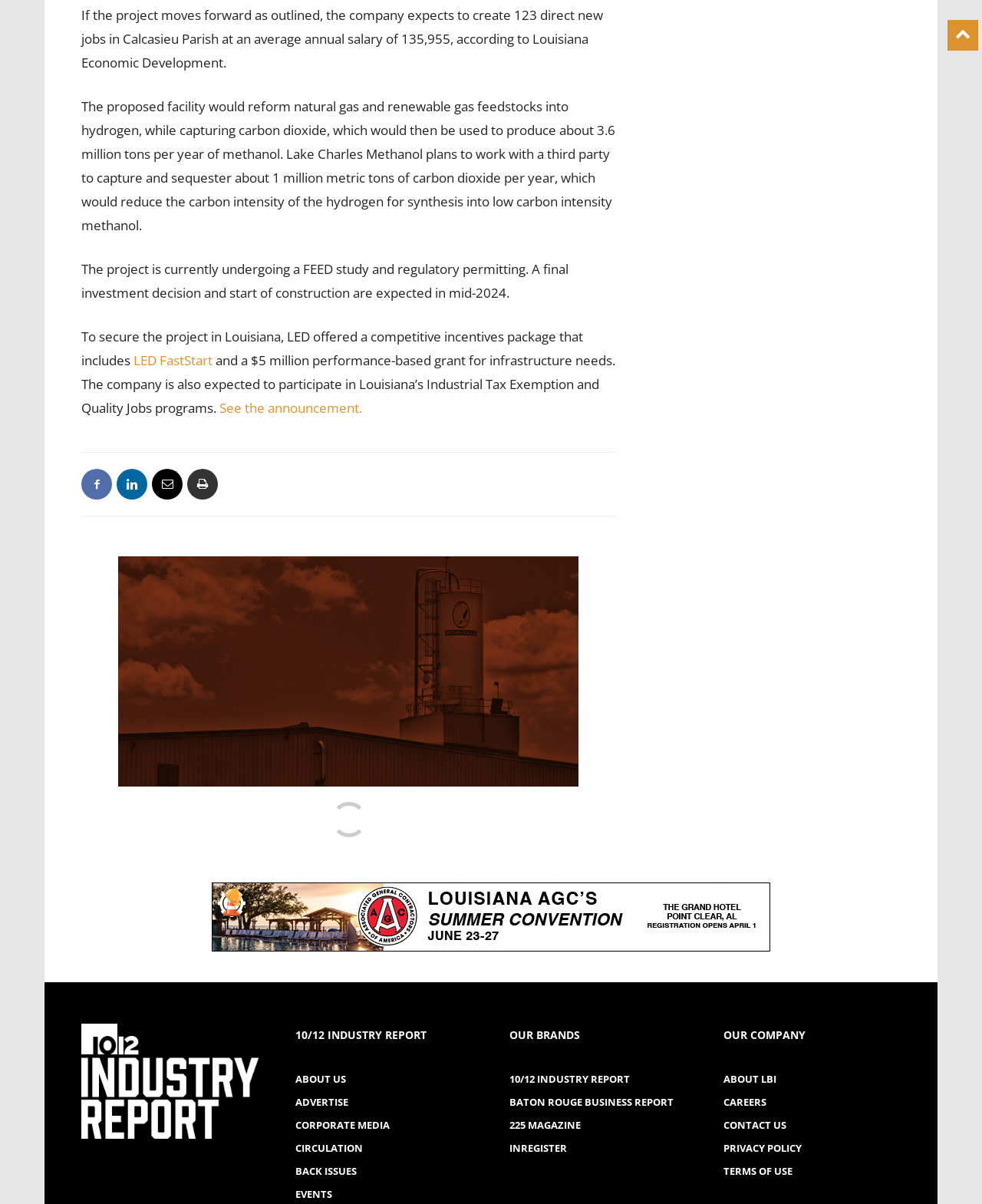Provide a one-word or brief phrase answer to the question:
How many links are in the footer section?

4